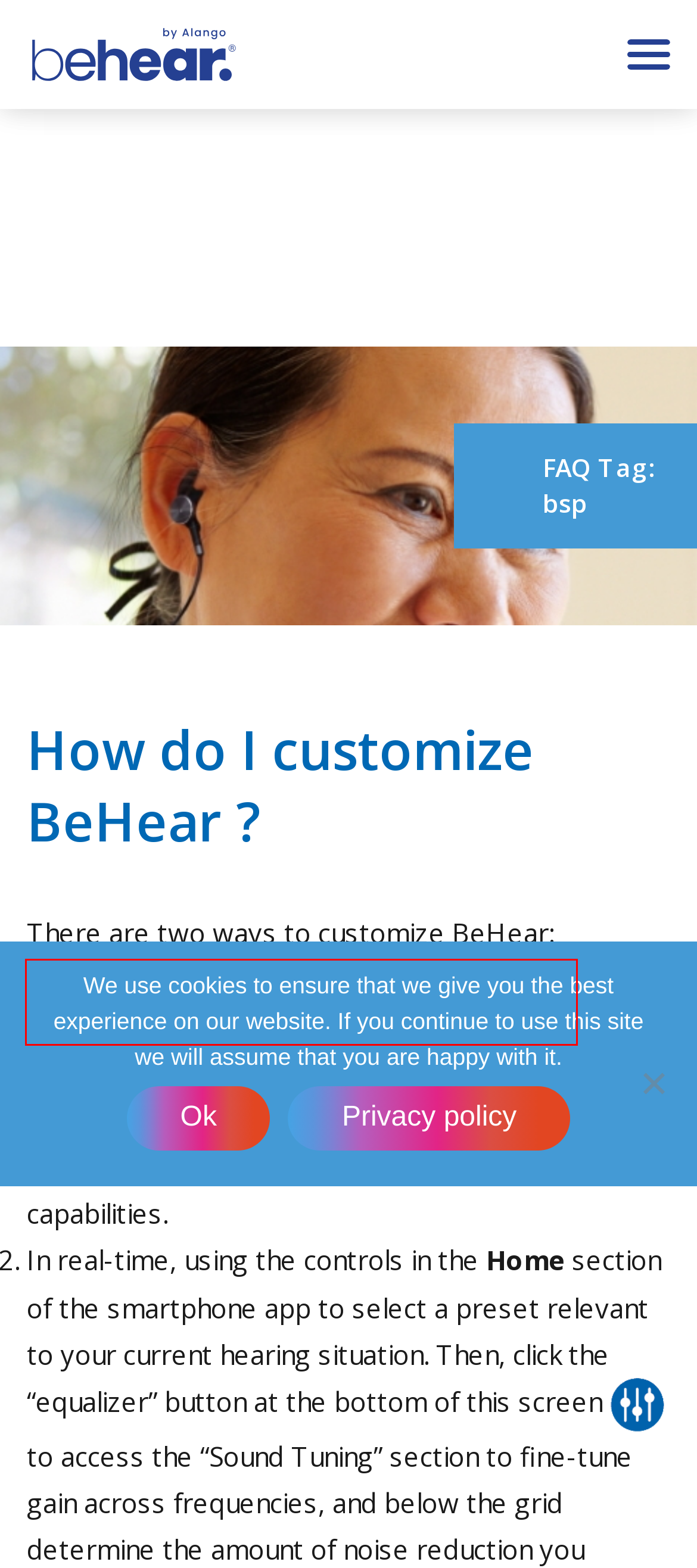Using the screenshot of a webpage with a red bounding box, pick the webpage description that most accurately represents the new webpage after the element inside the red box is clicked. Here are the candidates:
A. Manage Your Hearing » BeHear
B. Listening Enhancement Solutions » Life Sounds Better with BeHear
C. User Guides, etc. » BeHear
D. transmitter Archives » BeHear
E. laptop Archives » BeHear
F. battery Archives » BeHear
G. pair Archives » BeHear
H. phone Archives » BeHear

A